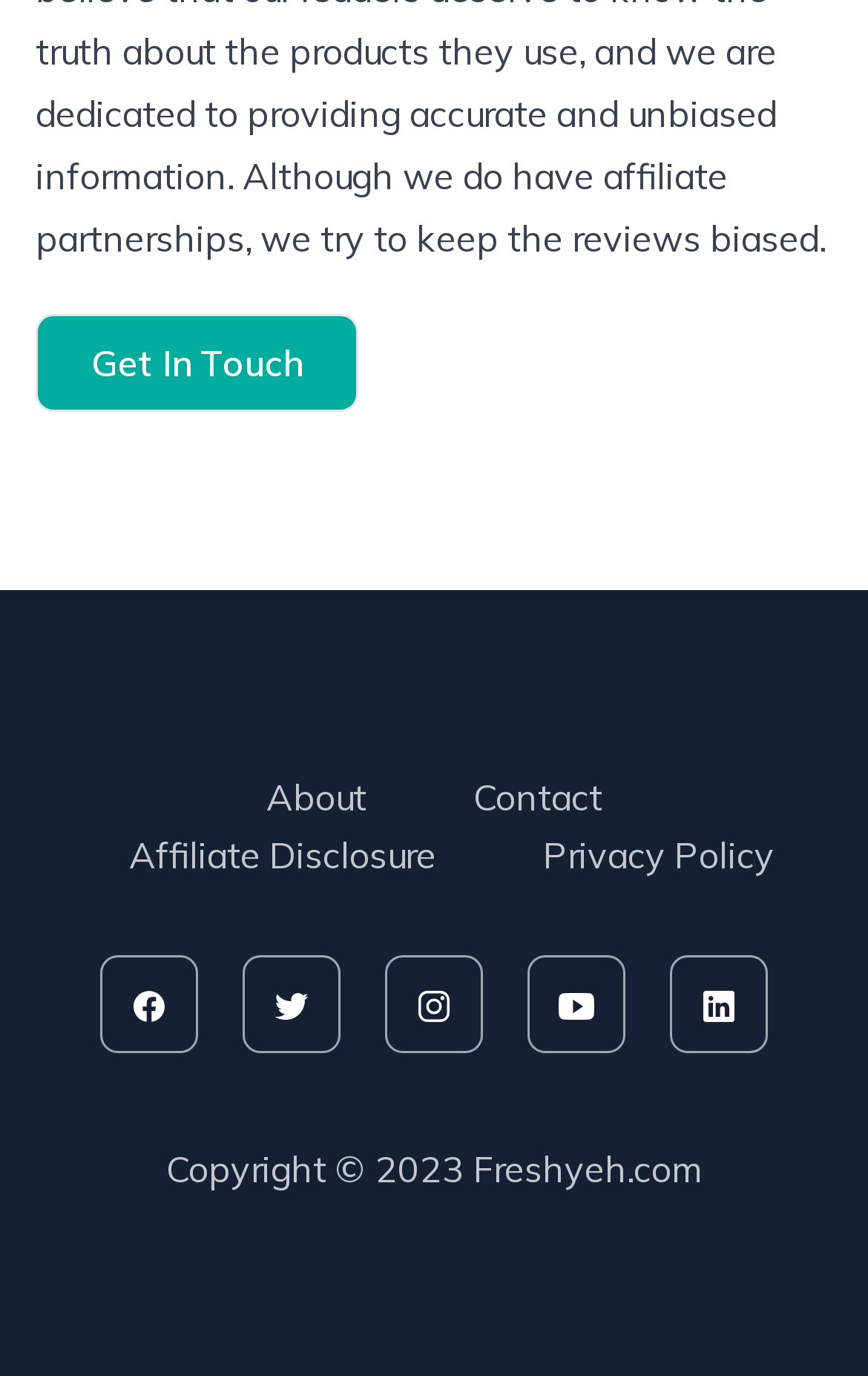Kindly determine the bounding box coordinates for the clickable area to achieve the given instruction: "Follow on Facebook".

[0.115, 0.694, 0.228, 0.765]